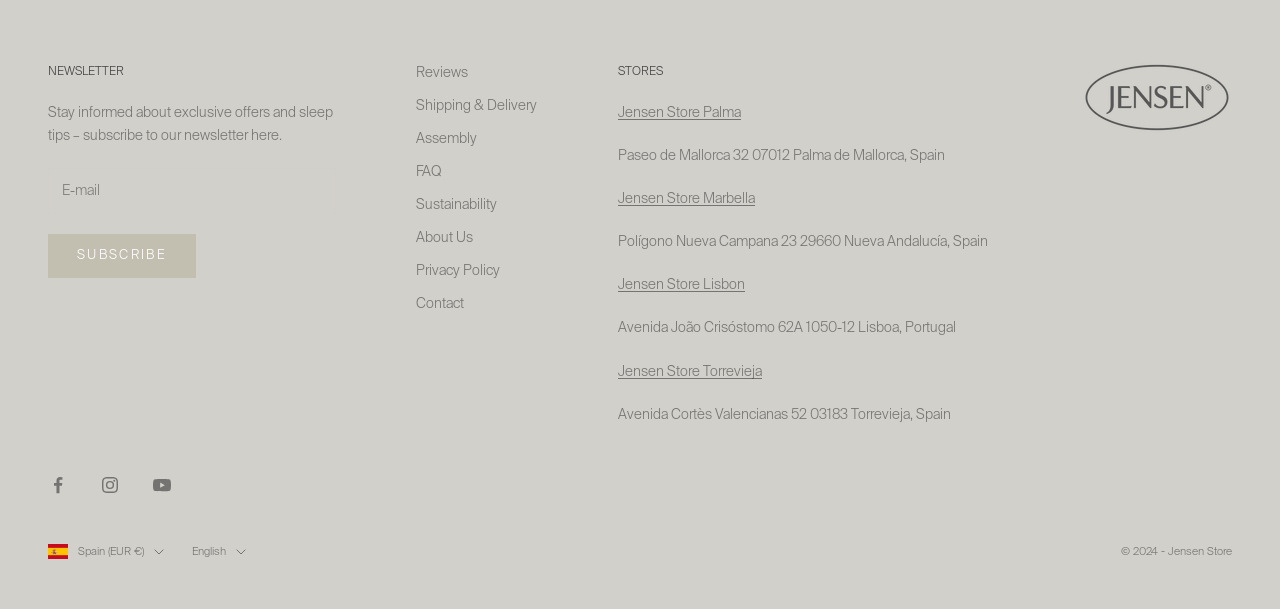Answer the question with a single word or phrase: 
What is the language currently selected on the webpage?

English